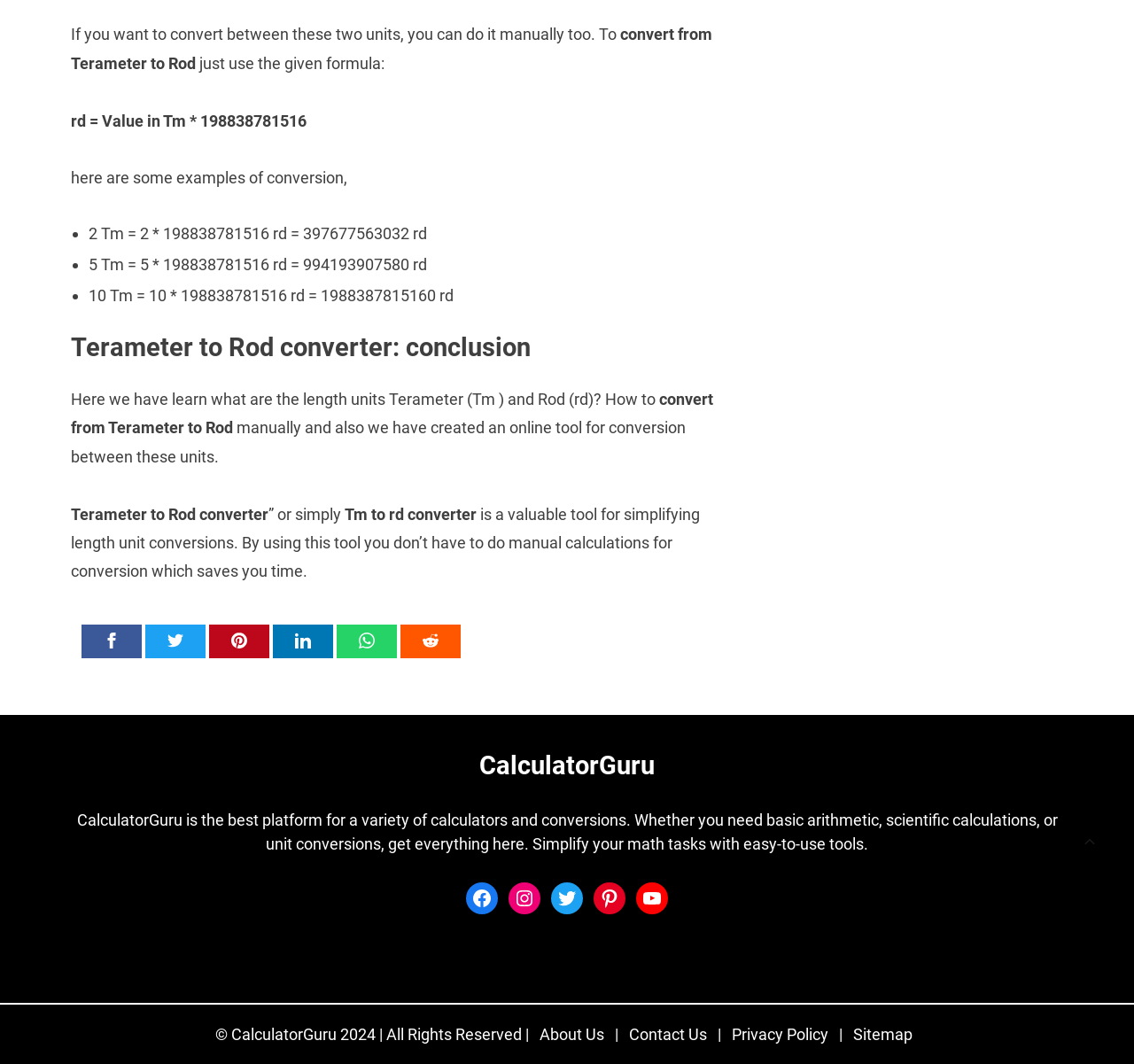Please determine the bounding box coordinates of the element's region to click for the following instruction: "Click on the 'Scroll back to top' link".

[0.945, 0.774, 0.977, 0.808]